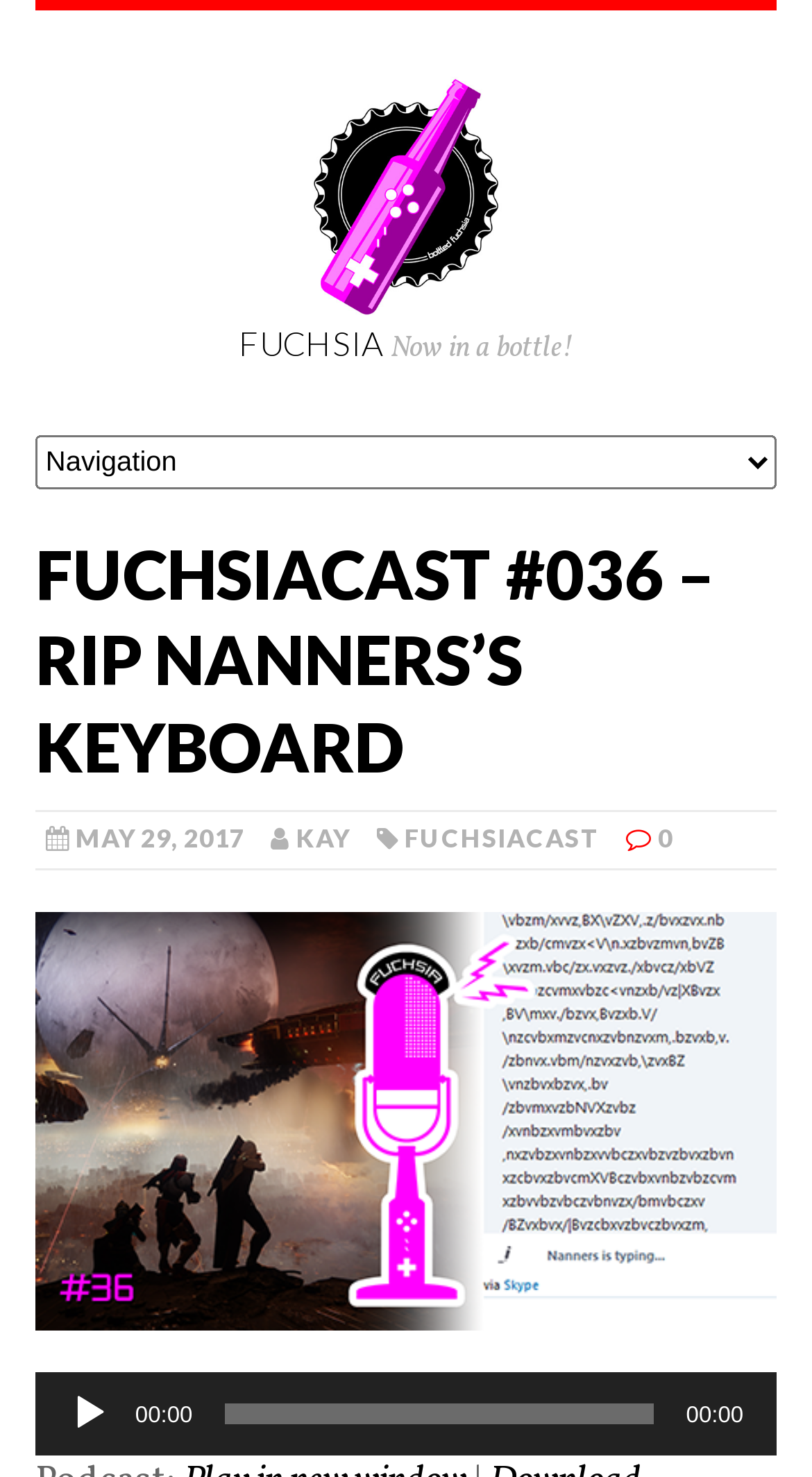Identify the bounding box for the UI element described as: "Fuchsia Now in a bottle!". Ensure the coordinates are four float numbers between 0 and 1, formatted as [left, top, right, bottom].

[0.043, 0.007, 0.957, 0.294]